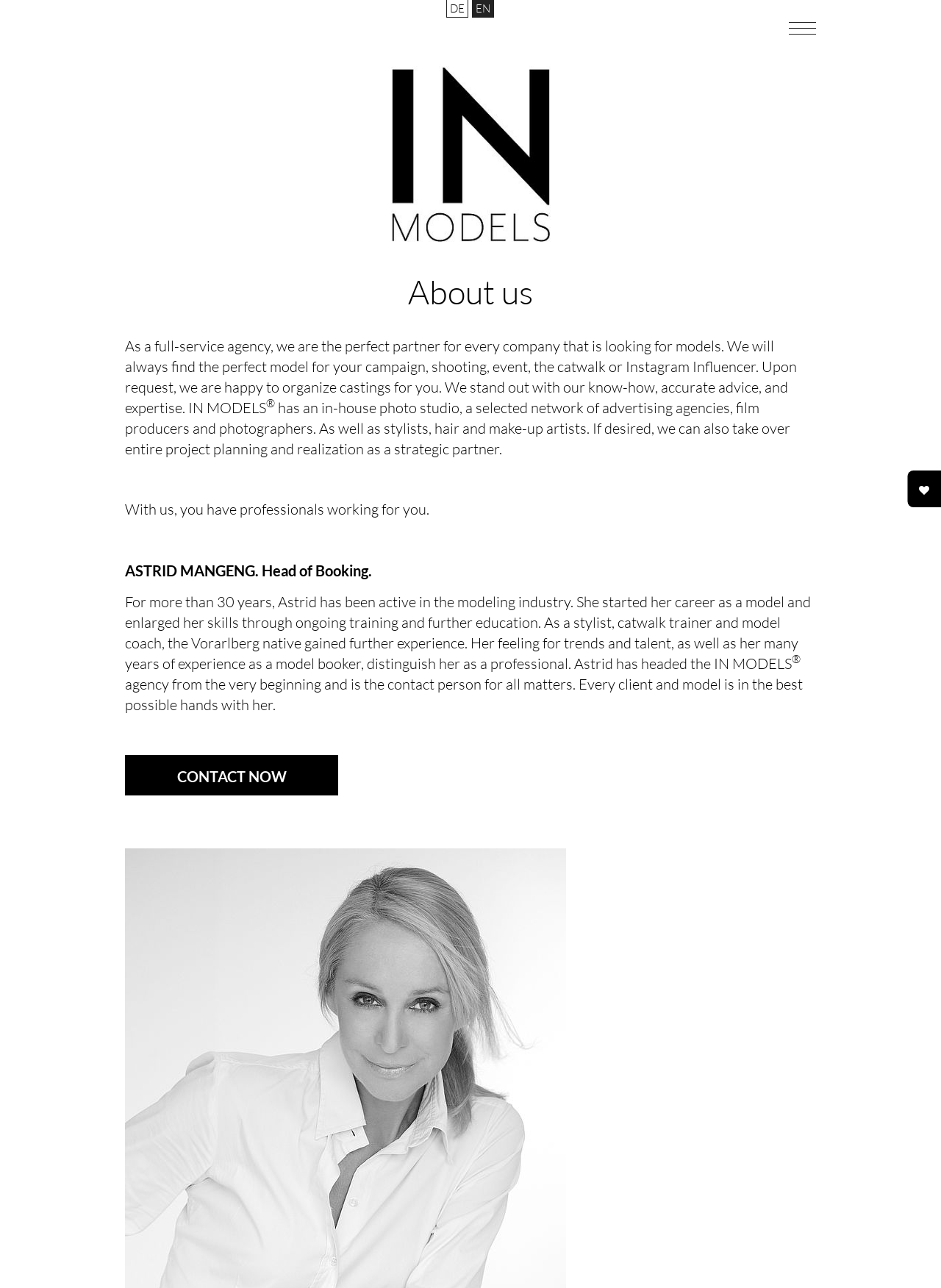Identify the bounding box coordinates for the UI element described as follows: "contact now". Ensure the coordinates are four float numbers between 0 and 1, formatted as [left, top, right, bottom].

[0.133, 0.586, 0.359, 0.618]